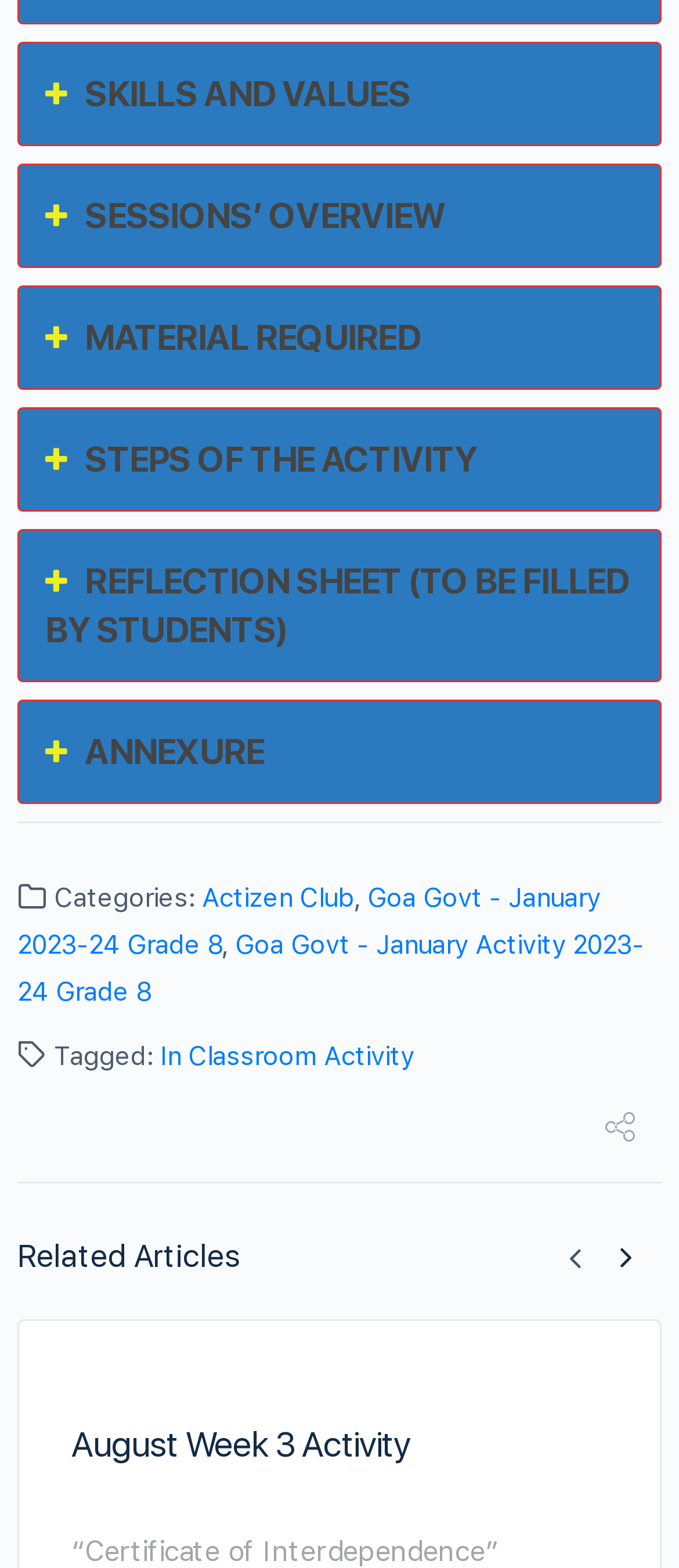Show the bounding box coordinates for the HTML element as described: "Actizen Club".

[0.297, 0.563, 0.521, 0.583]